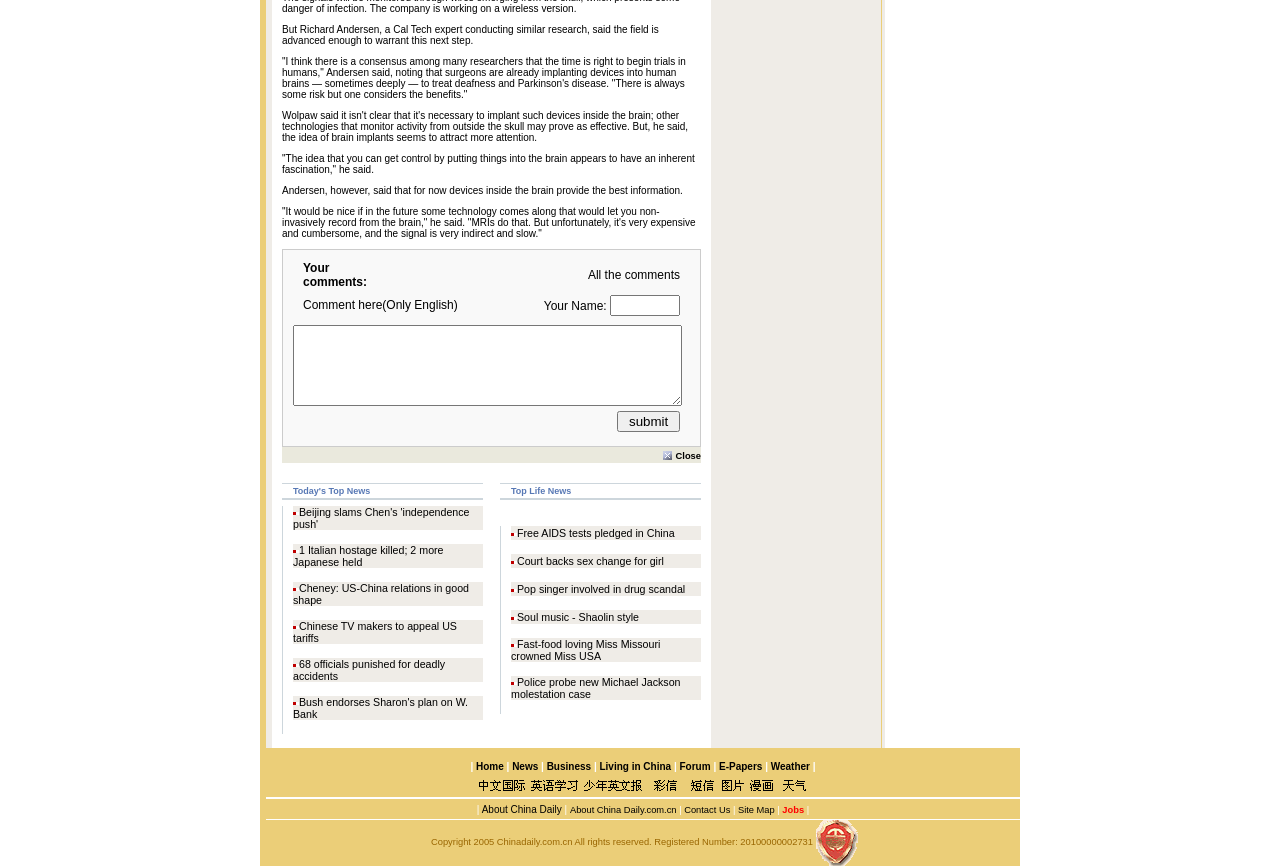Using details from the image, please answer the following question comprehensively:
What is the name of the expert quoted in the article?

The article quotes Richard Andersen, a Cal Tech expert, who shares his views on the topic of brain research and the potential benefits and risks of implanting devices into human brains.